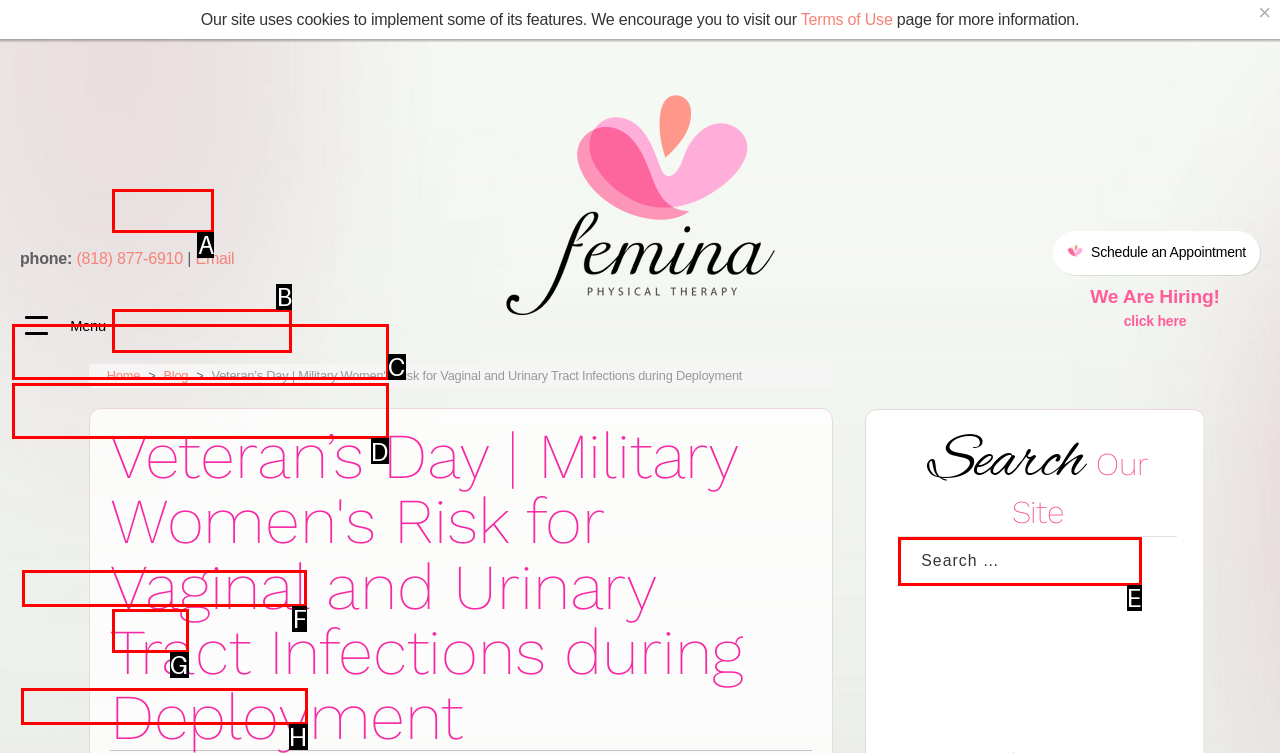What is the letter of the UI element you should click to Read the blog? Provide the letter directly.

H